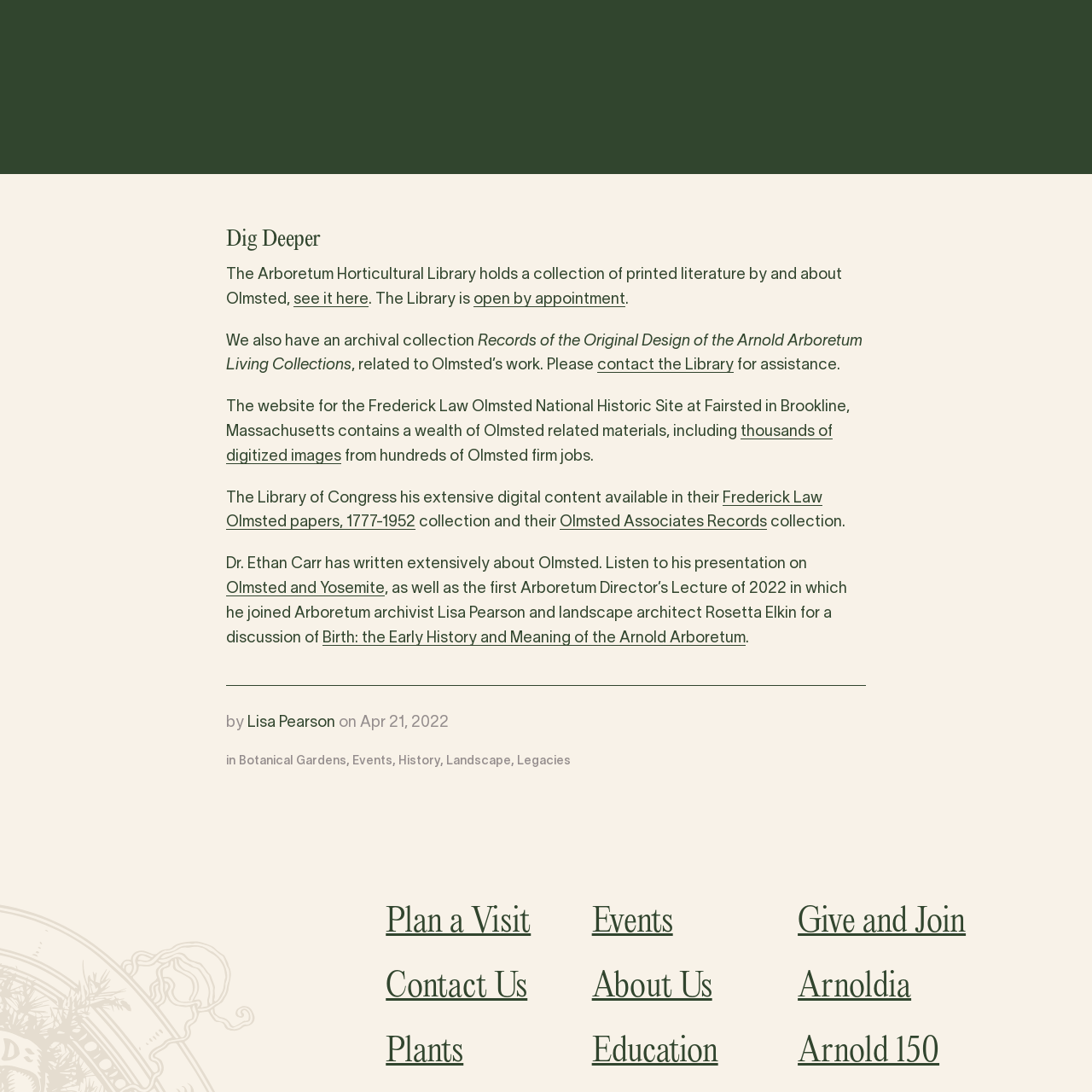Find the bounding box coordinates of the clickable region needed to perform the following instruction: "see the library collection". The coordinates should be provided as four float numbers between 0 and 1, i.e., [left, top, right, bottom].

[0.269, 0.268, 0.338, 0.281]